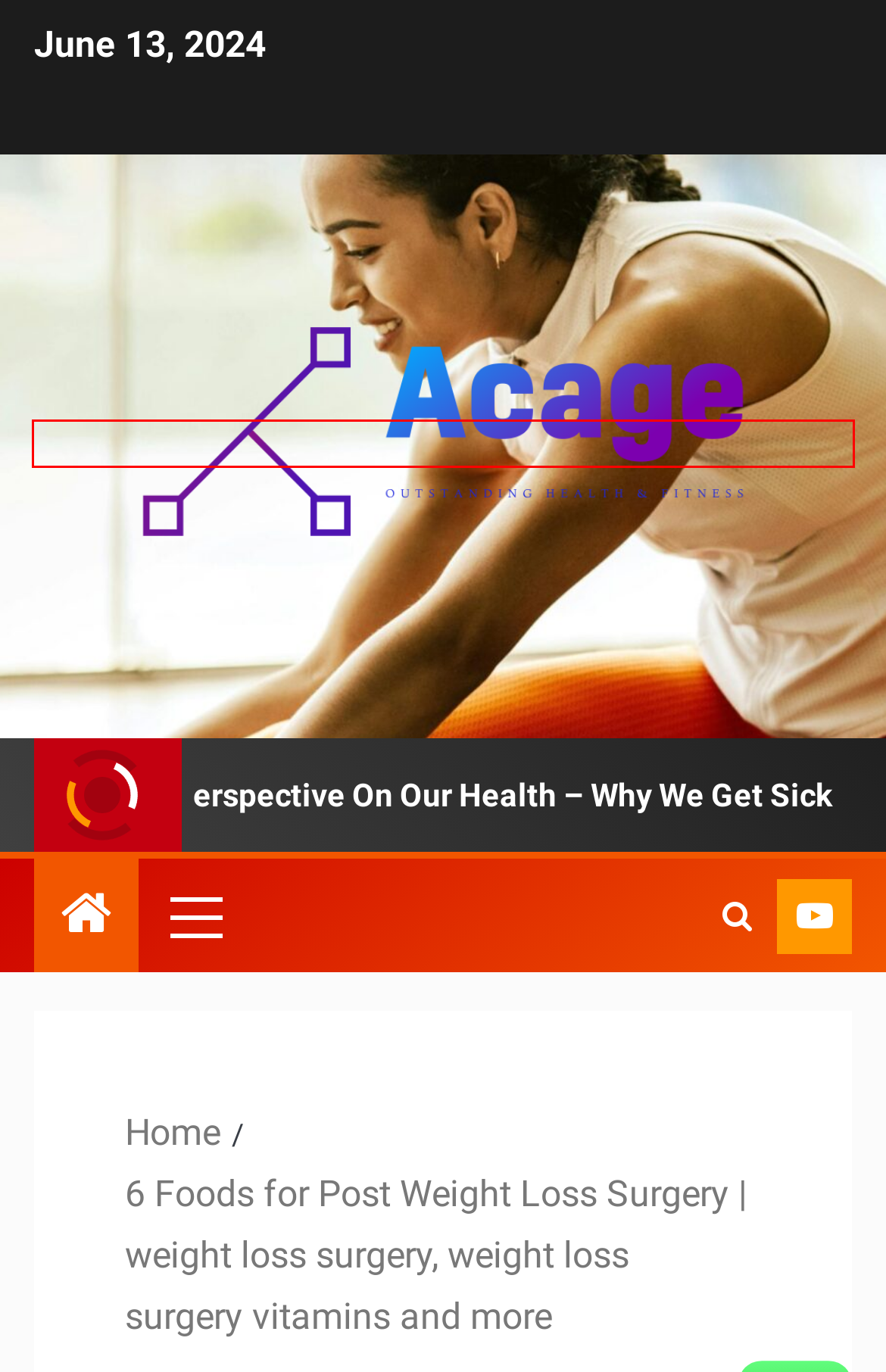You are provided with a screenshot of a webpage where a red rectangle bounding box surrounds an element. Choose the description that best matches the new webpage after clicking the element in the red bounding box. Here are the choices:
A. Health – Acage
B. Hospital Sisters Health System Number – Acage
C. June 4, 2024 – Acage
D. Get clients by being your authentic self: How one coach does it – Acage
E. Plant And Health Quotes – Acage
F. Post – Acage
G. Be Healthy Life – Acage
H. Acage – Outstanding health & fitness

H